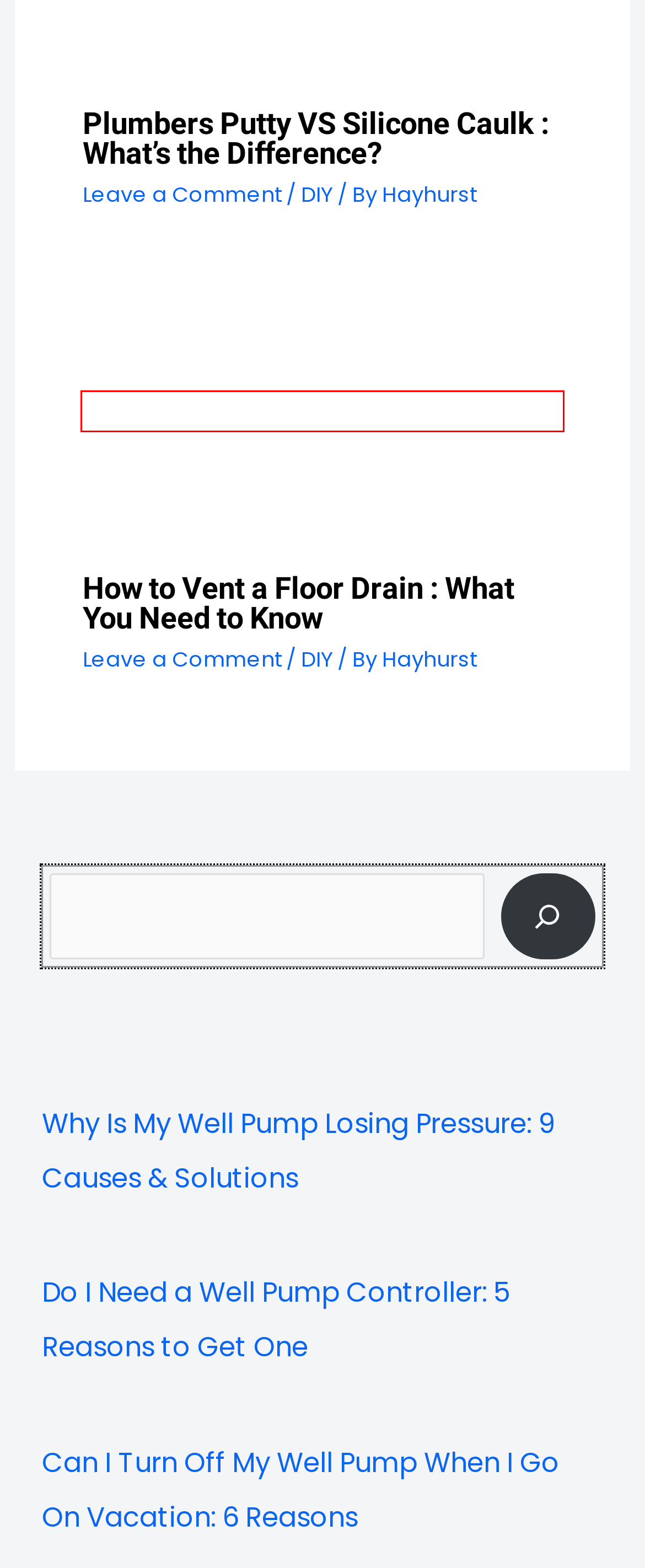View the screenshot of the webpage containing a red bounding box around a UI element. Select the most fitting webpage description for the new page shown after the element in the red bounding box is clicked. Here are the candidates:
A. Can I Turn Off My Well Pump When I Go On Vacation: 6 Reasons – Plumbing Ways
B. Do I Need a Well Pump Controller: 5 Reasons to Get One – Plumbing Ways
C. Plumbers Putty VS Silicone Caulk : What’s the Difference? – Plumbing Ways
D. Comparison – Plumbing Ways
E. How to Vent a Floor Drain : What You Need to Know – Plumbing Ways
F. Why Does My Water Pipes Hammer When My Well Pump Kicks On: 8 Reasons with Solutions – Plumbing Ways
G. What Size Circuit Breaker for Well Pump: 5 Steps to Calculate – Plumbing Ways
H. Plumbing Ways – Control Your Plumbing Problems with Our Handy Tips

E